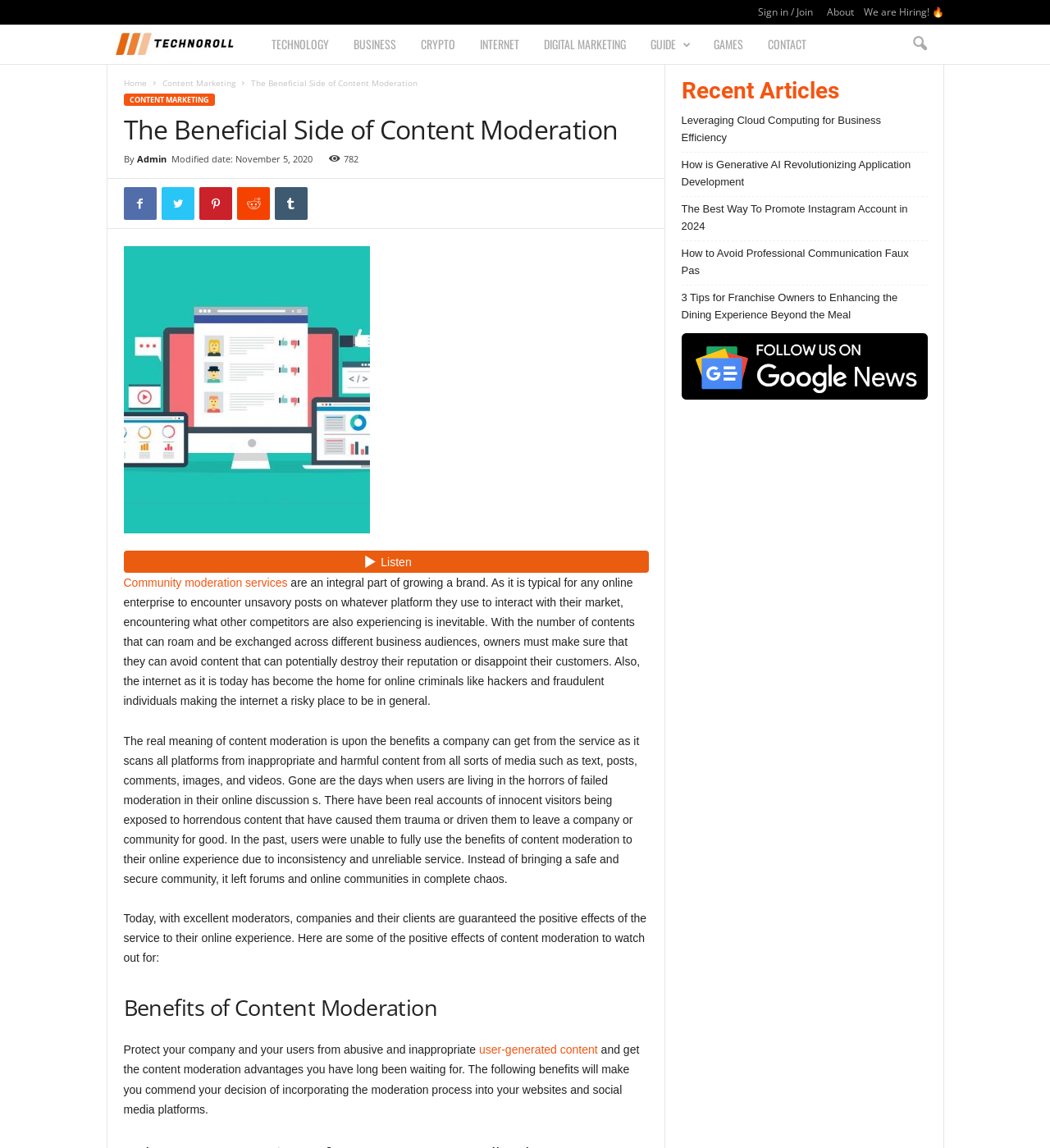Please identify the bounding box coordinates for the region that you need to click to follow this instruction: "Click on the 'We are Hiring!' link".

[0.822, 0.004, 0.899, 0.016]